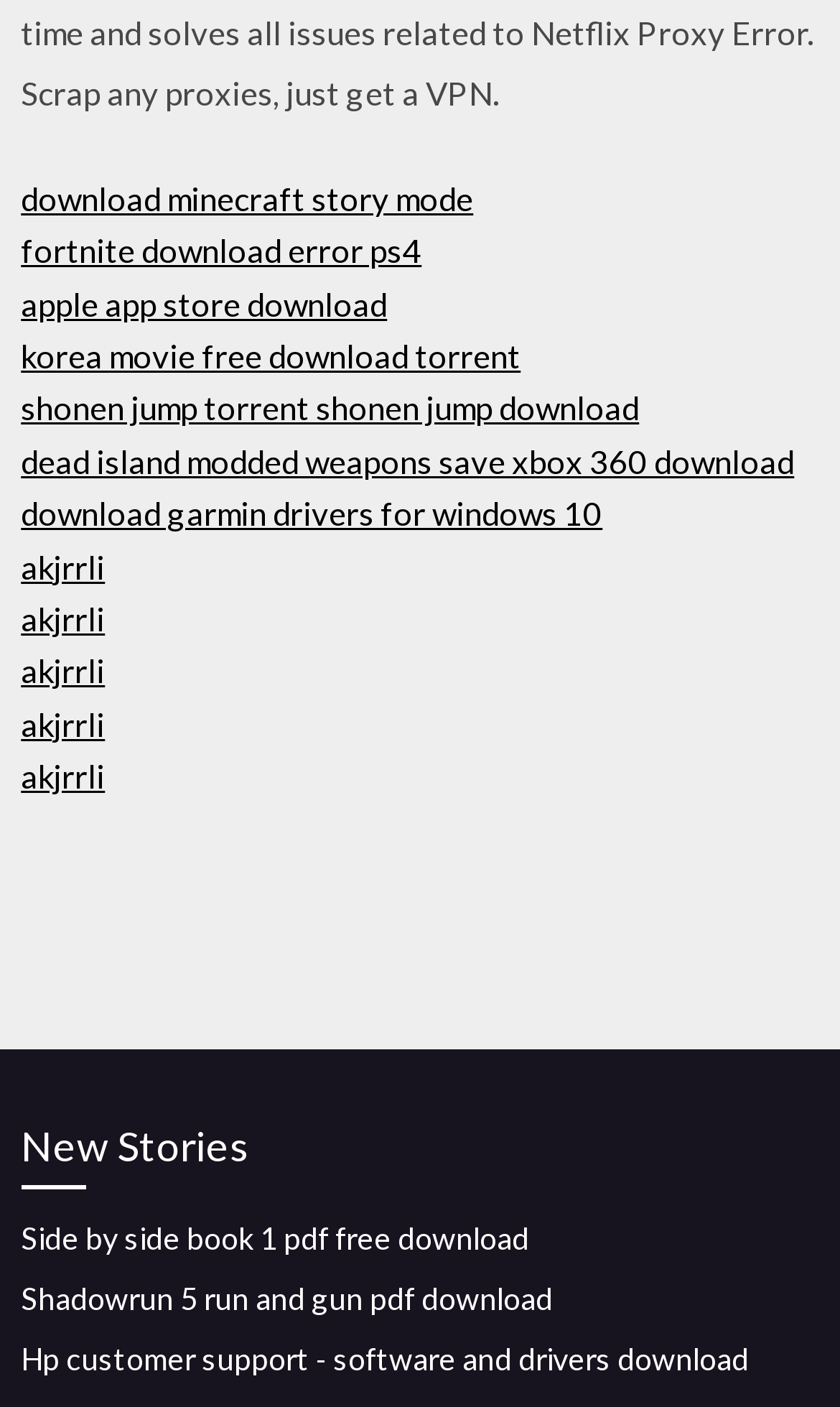Indicate the bounding box coordinates of the element that needs to be clicked to satisfy the following instruction: "search for fortnite download error on ps4". The coordinates should be four float numbers between 0 and 1, i.e., [left, top, right, bottom].

[0.025, 0.164, 0.502, 0.192]